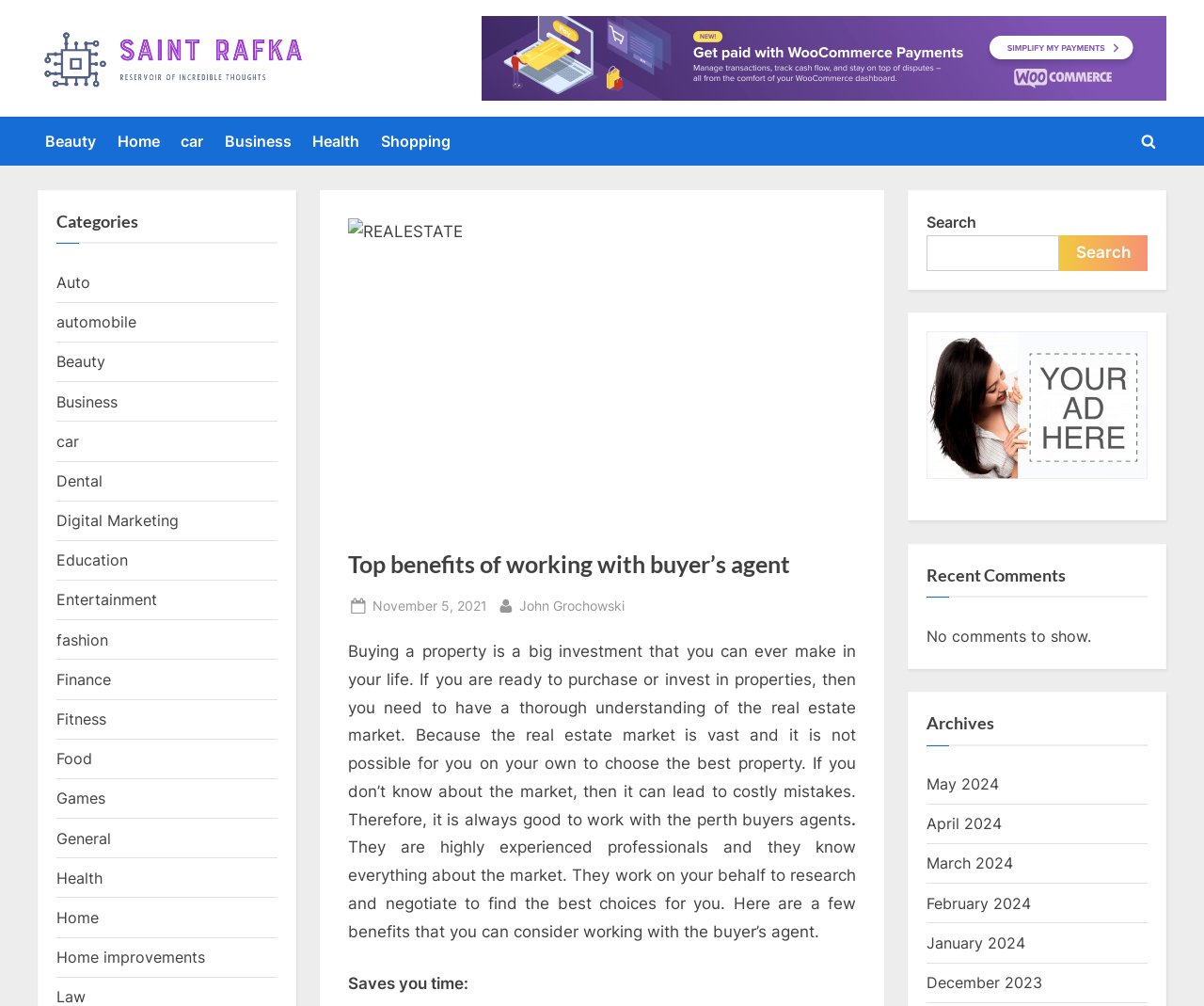Reply to the question with a single word or phrase:
What is the purpose of a buyer's agent?

To research and negotiate